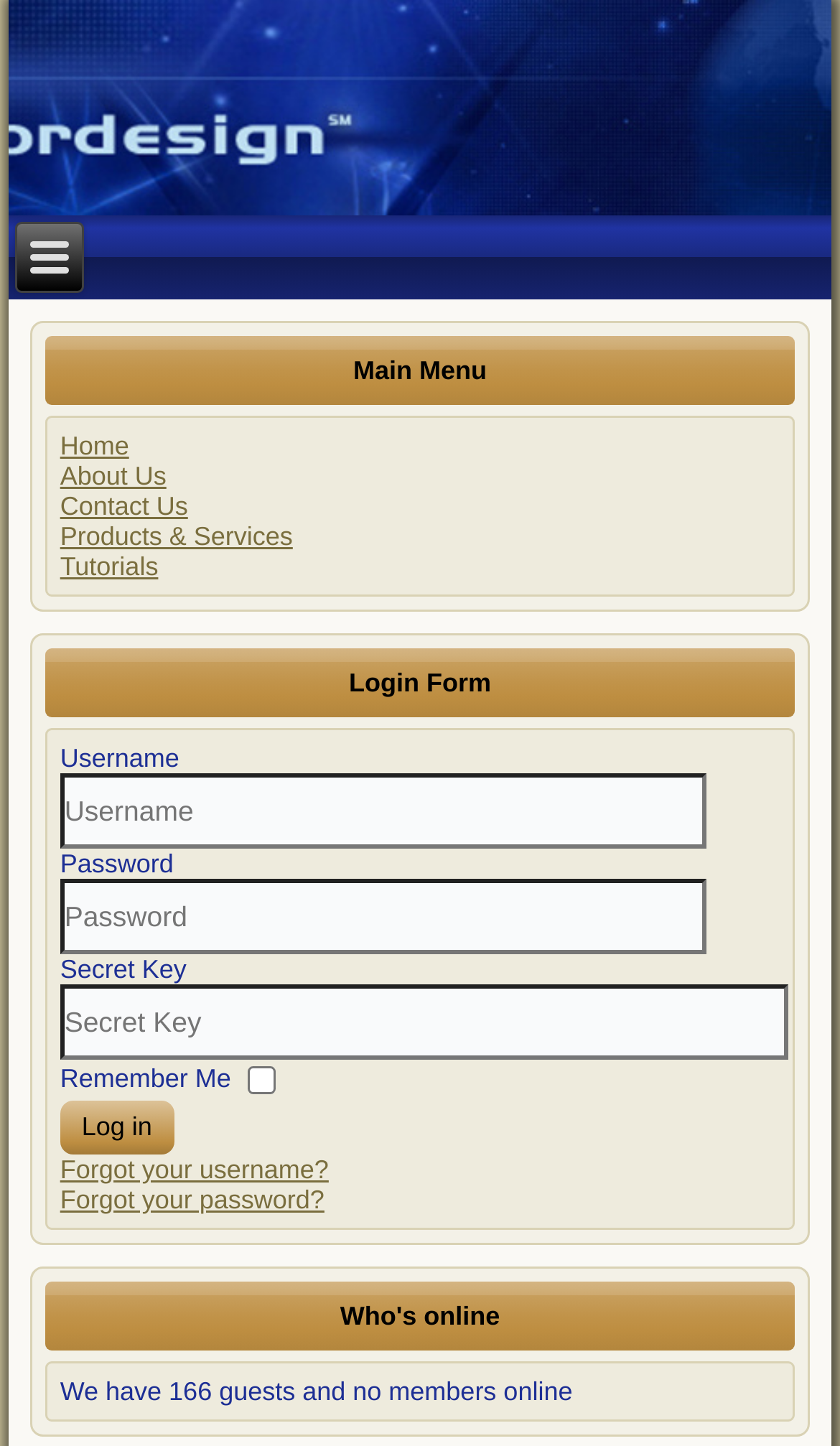Answer the following query concisely with a single word or phrase:
What is the first menu item?

Home